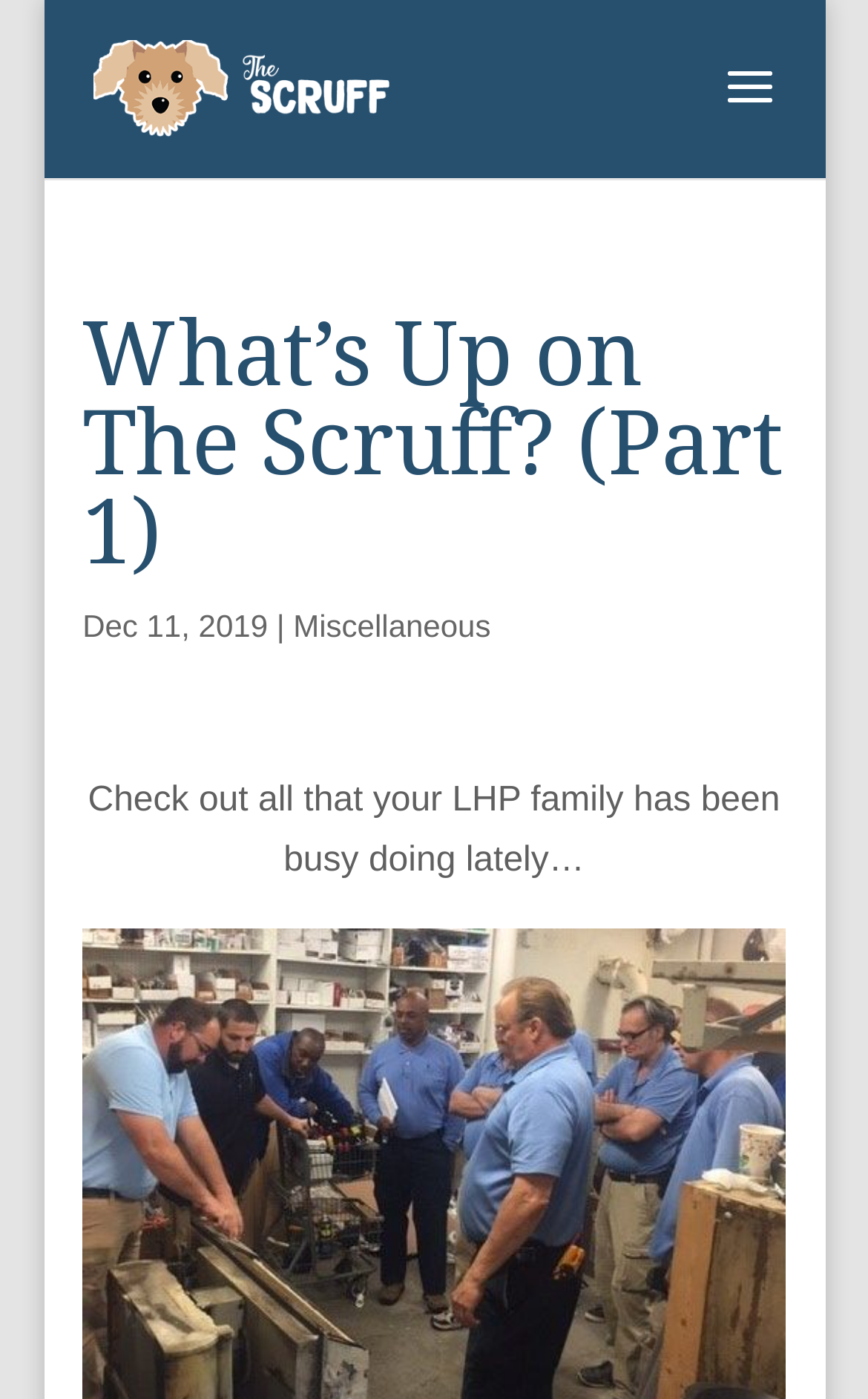What is the date of the post?
Please use the image to provide an in-depth answer to the question.

I found the date of the post by looking at the static text element that contains the date, which is 'Dec 11, 2019'.